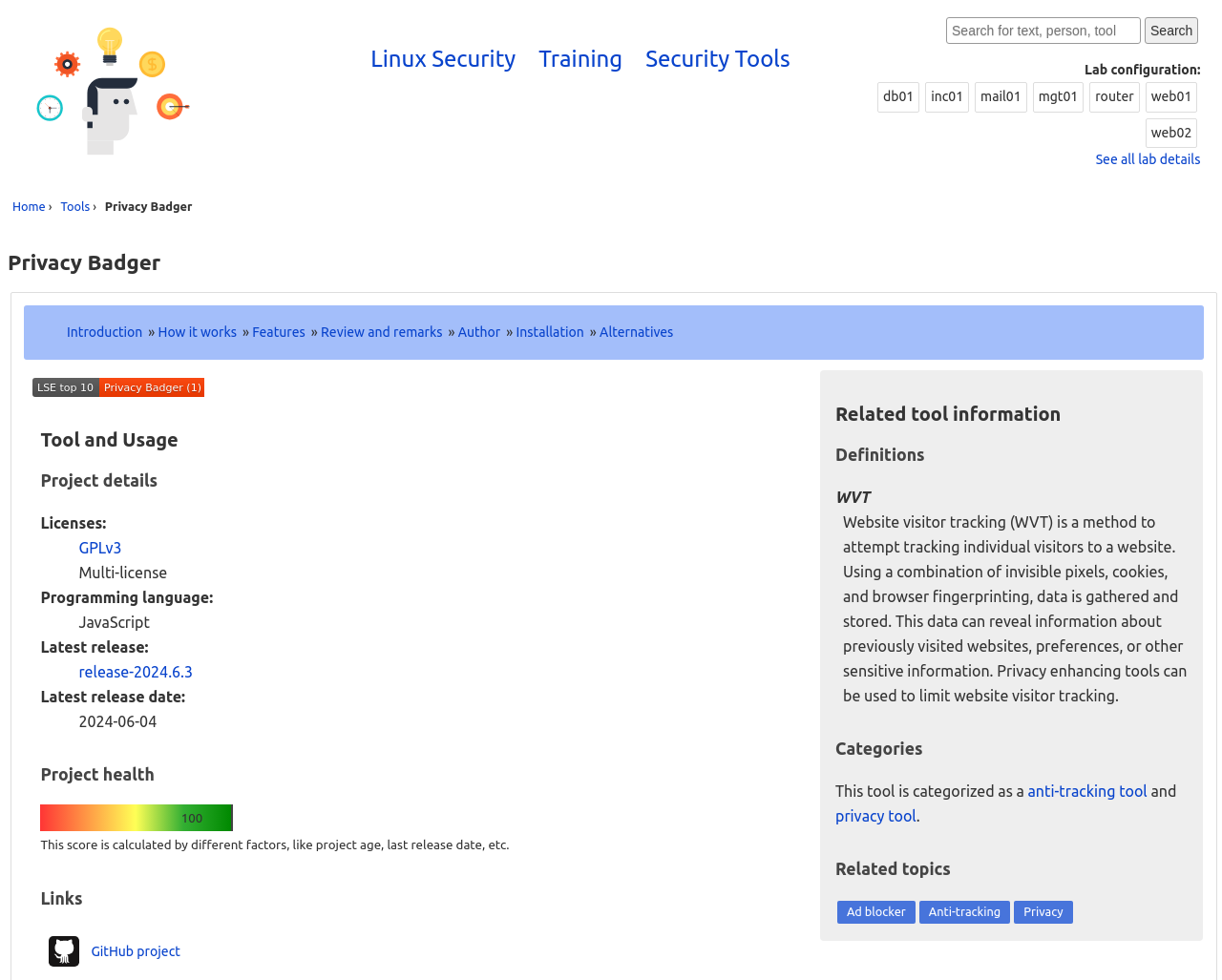Determine the bounding box coordinates for the clickable element required to fulfill the instruction: "See all lab details". Provide the coordinates as four float numbers between 0 and 1, i.e., [left, top, right, bottom].

[0.897, 0.155, 0.982, 0.17]